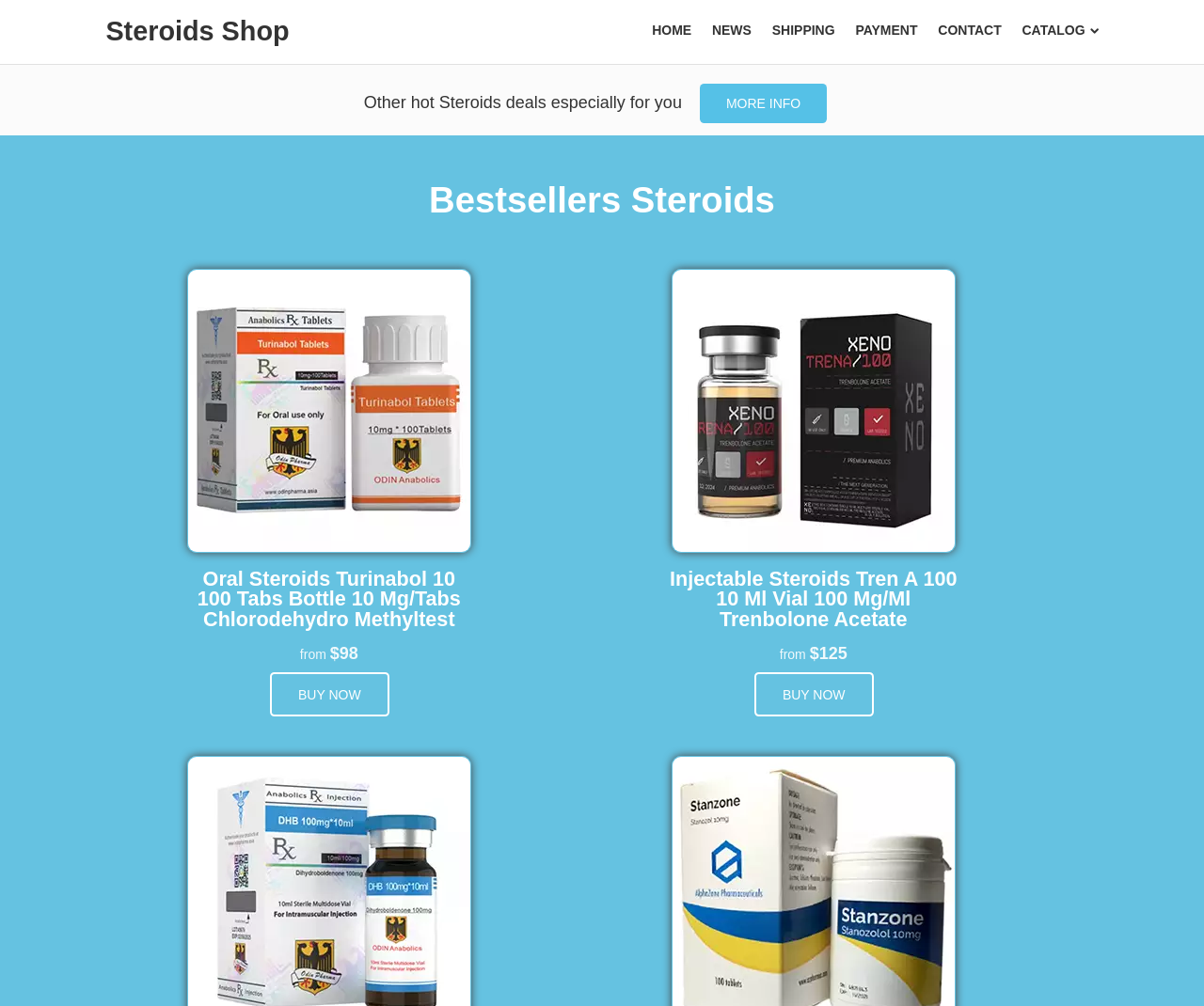For the element described, predict the bounding box coordinates as (top-left x, top-left y, bottom-right x, bottom-right y). All values should be between 0 and 1. Element description: Home

[0.542, 0.022, 0.574, 0.037]